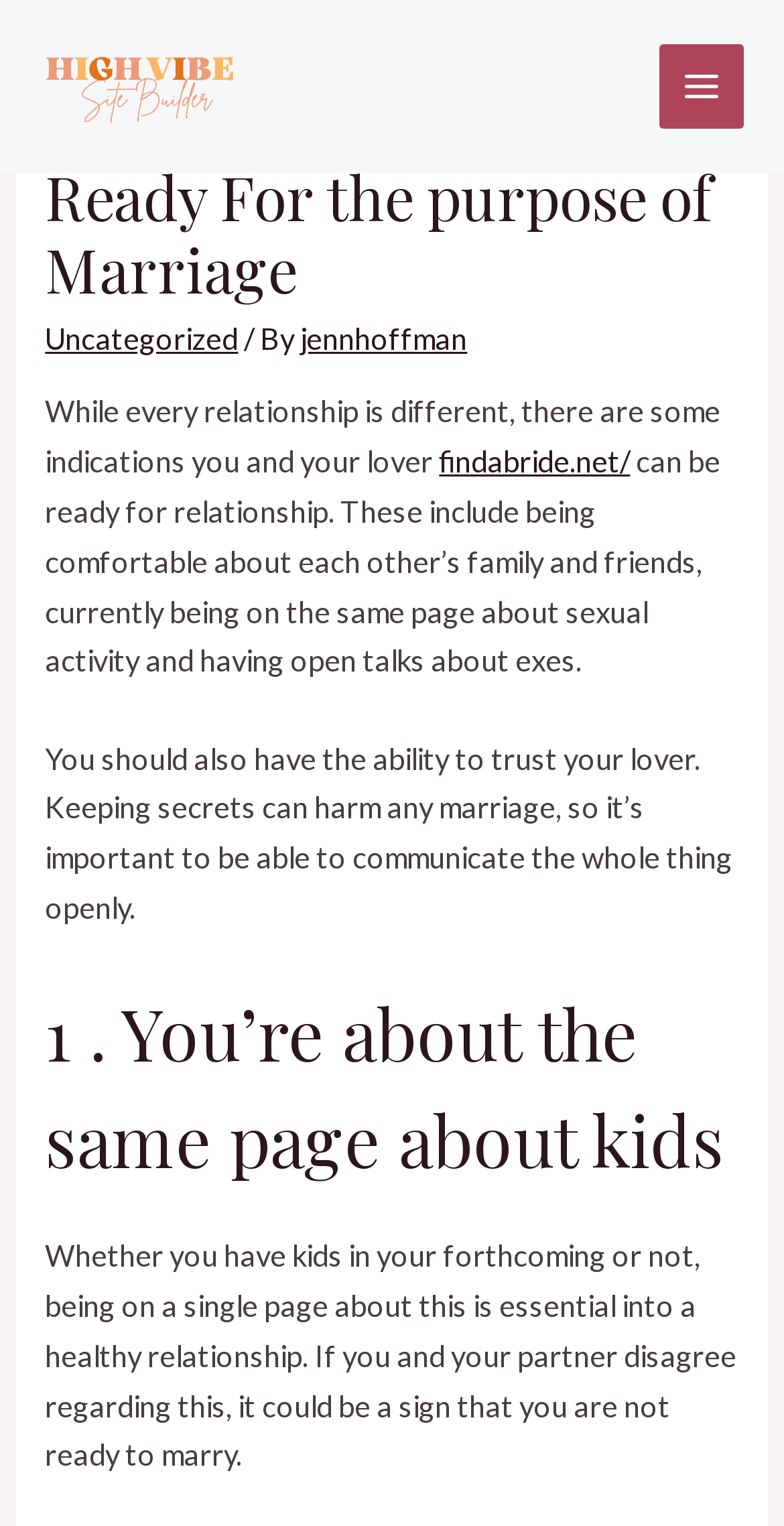Respond to the question below with a single word or phrase: What is the text on the top-left of the webpage?

Indications You Are Ready For Marriage